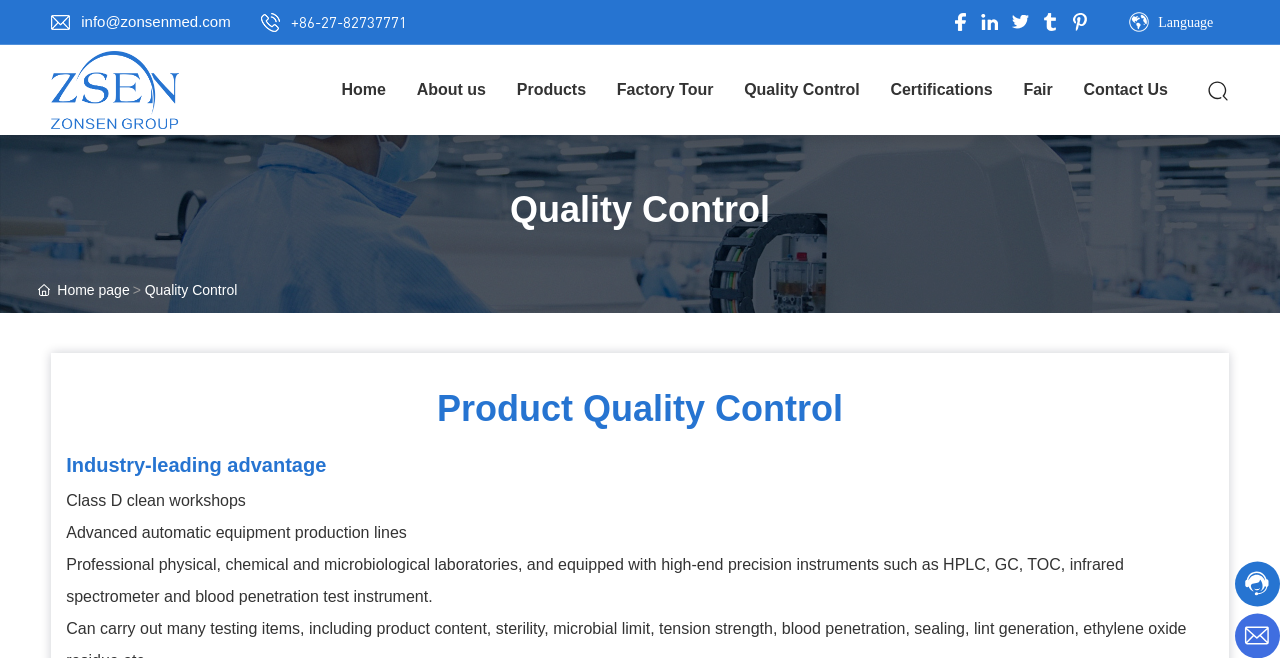Determine the bounding box coordinates of the section to be clicked to follow the instruction: "View the company's certifications". The coordinates should be given as four float numbers between 0 and 1, formatted as [left, top, right, bottom].

[0.684, 0.068, 0.788, 0.205]